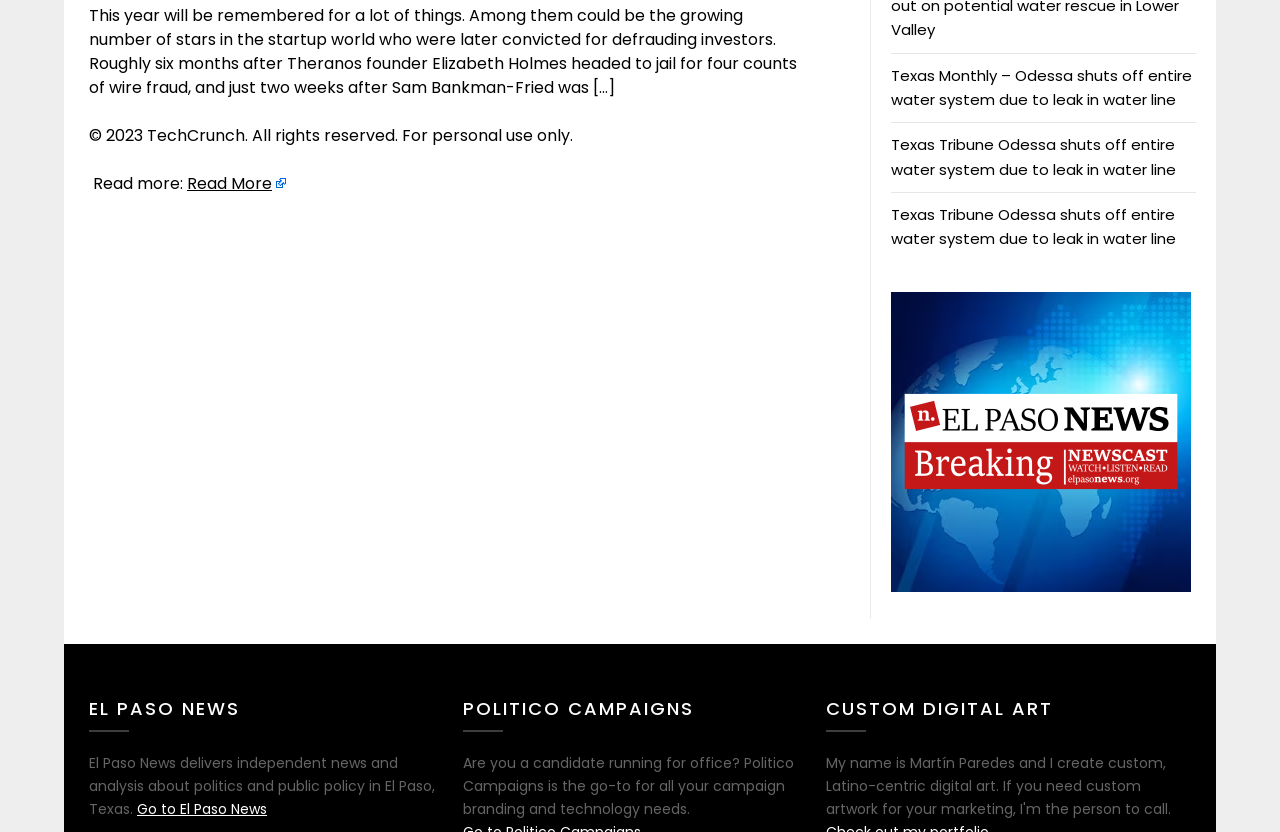Extract the bounding box for the UI element that matches this description: "Go to El Paso News".

[0.107, 0.96, 0.209, 0.984]